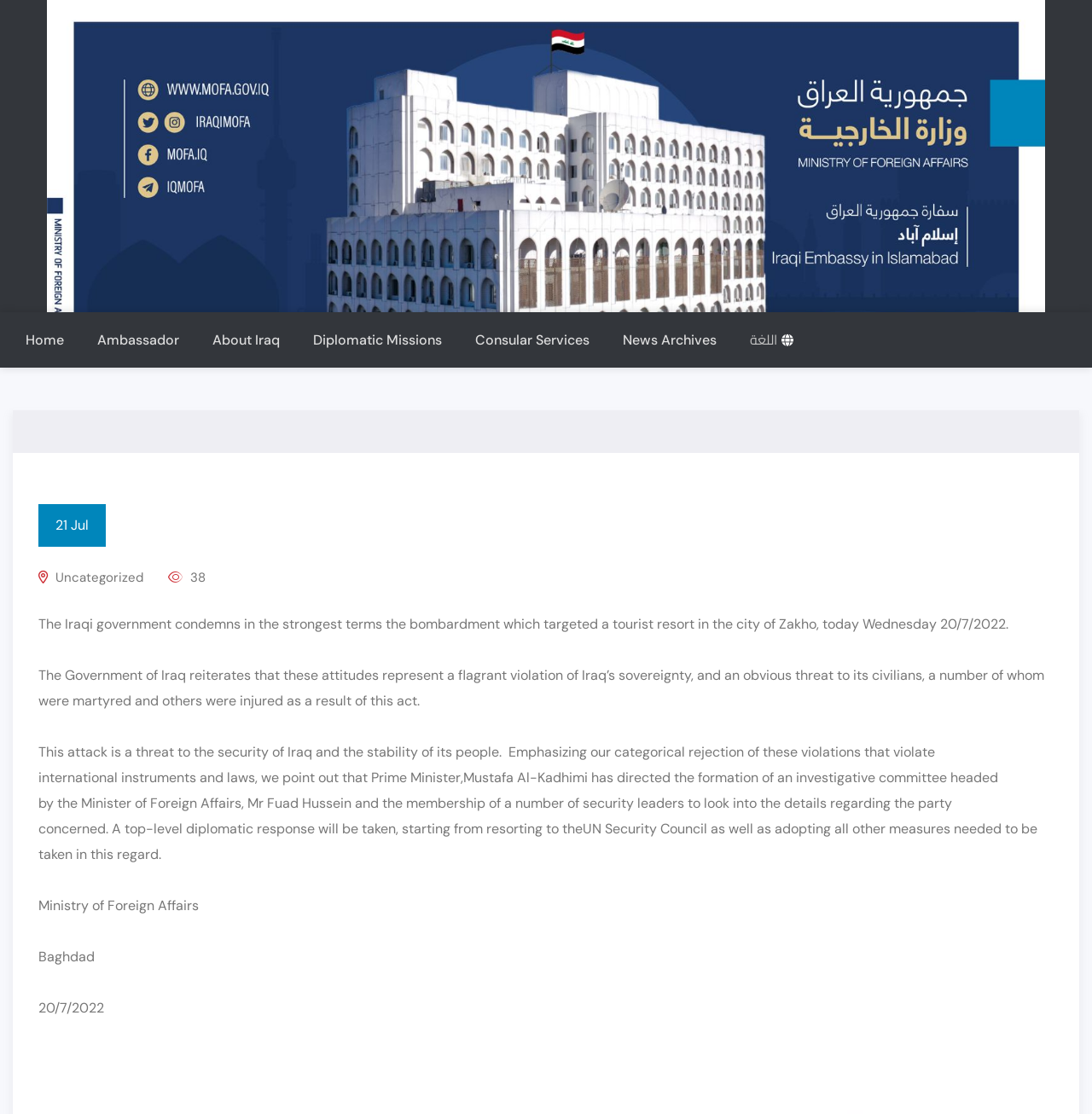Find and specify the bounding box coordinates that correspond to the clickable region for the instruction: "Click the 'DE' language link".

None